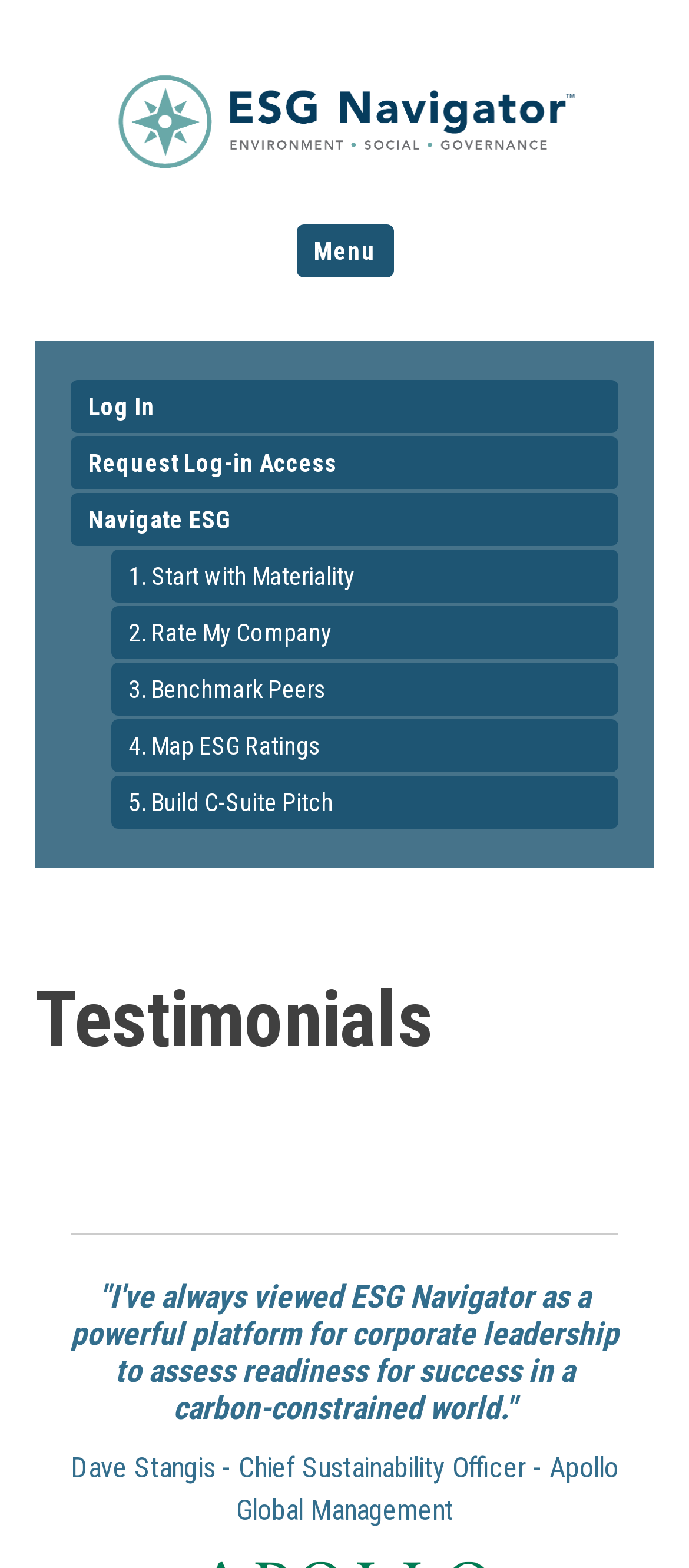Using the webpage screenshot, find the UI element described by Menu. Provide the bounding box coordinates in the format (top-left x, top-left y, bottom-right x, bottom-right y), ensuring all values are floating point numbers between 0 and 1.

[0.429, 0.143, 0.571, 0.177]